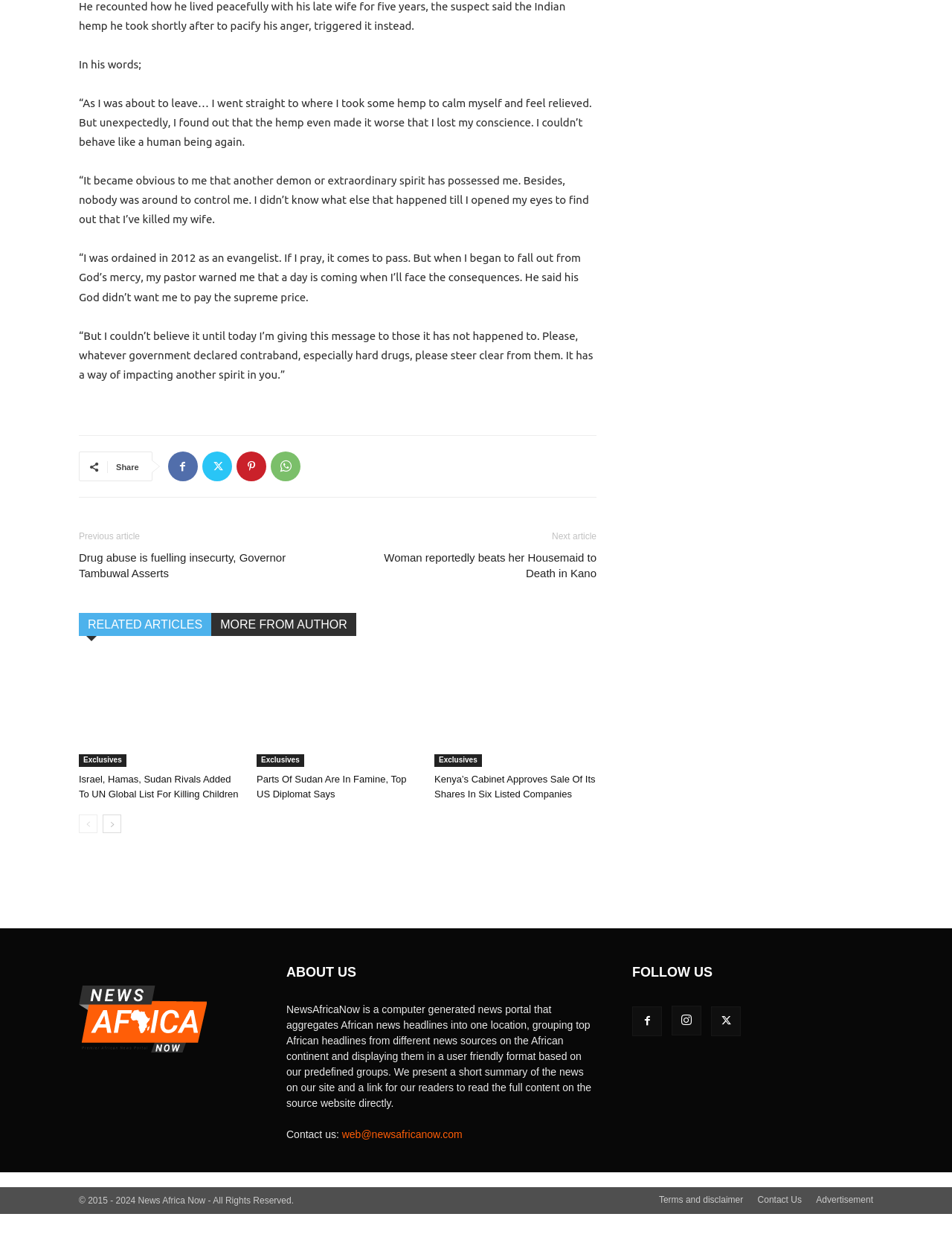How many related articles are listed?
Carefully examine the image and provide a detailed answer to the question.

I can see that there are three related articles listed, each with a heading and a link to the full article. The articles are about Israel, Hamas, and Sudan, and Kenya's cabinet approving the sale of shares in six listed companies.